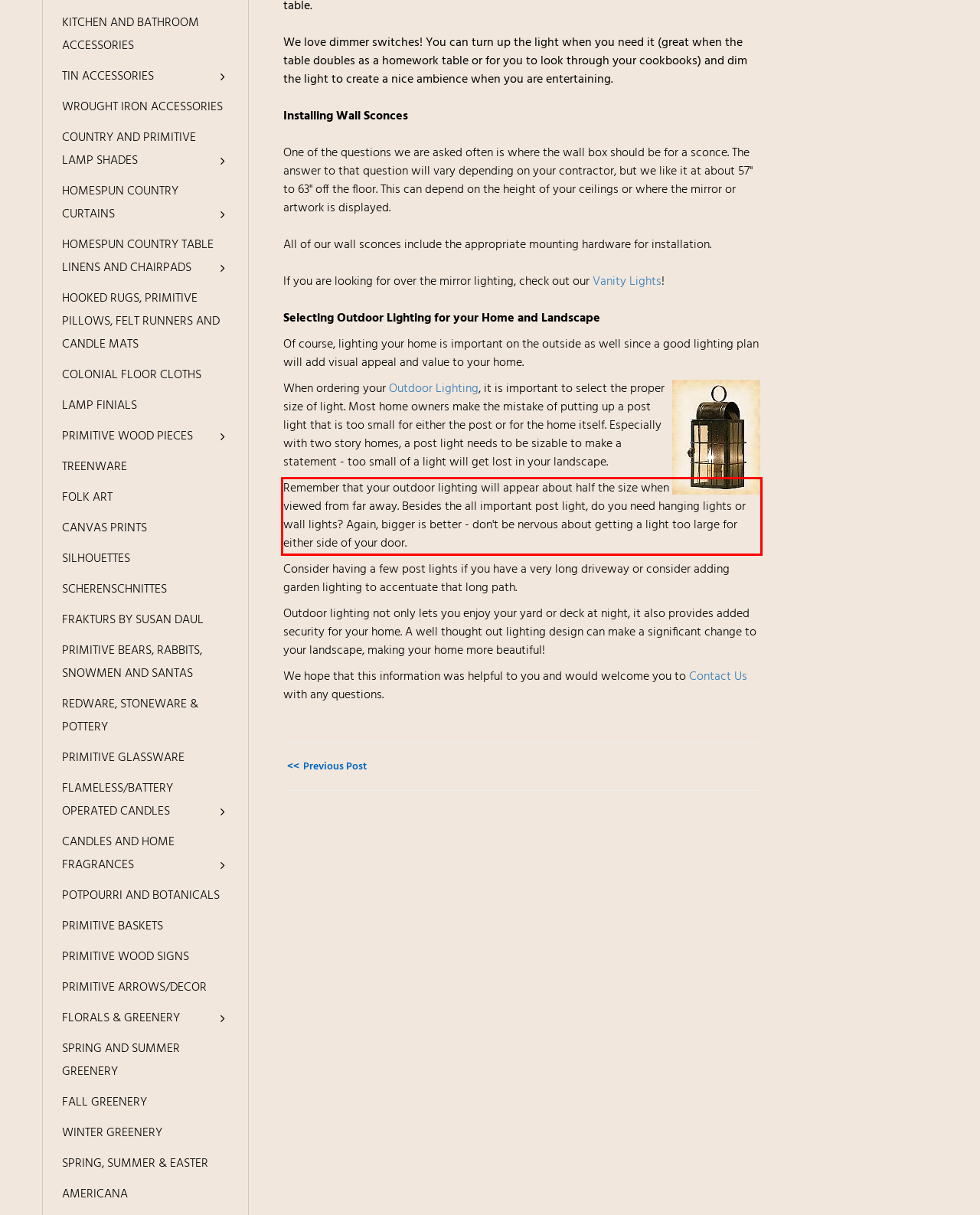Look at the webpage screenshot and recognize the text inside the red bounding box.

Remember that your outdoor lighting will appear about half the size when viewed from far away. Besides the all important post light, do you need hanging lights or wall lights? Again, bigger is better - don't be nervous about getting a light too large for either side of your door.